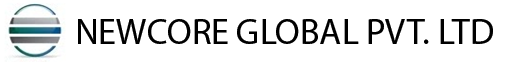Refer to the screenshot and answer the following question in detail:
What type of font is used for the company name?

The caption describes the font used for the company name as clear and professional, indicating that it is a legible and formal font style that aligns with the company's corporate identity.